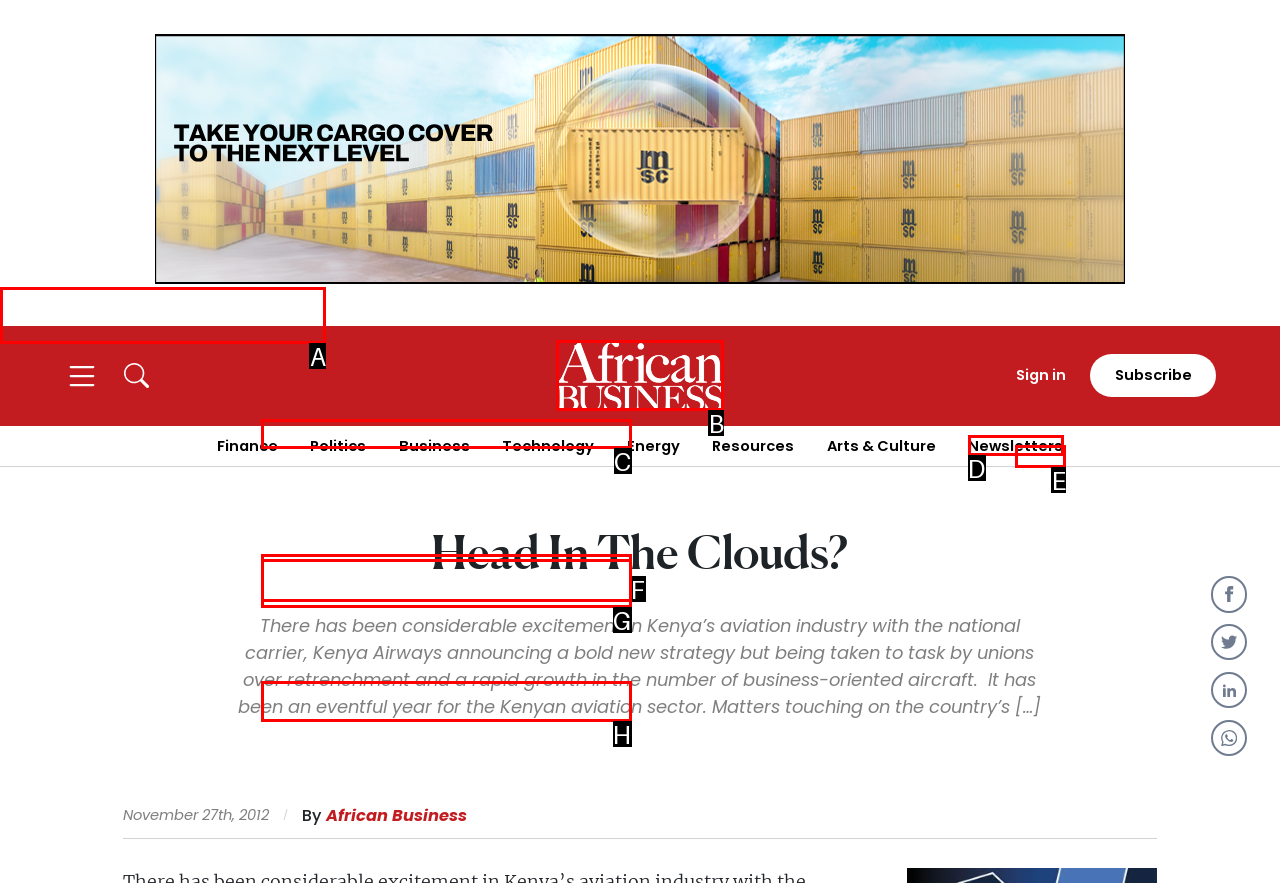Select the letter of the option that should be clicked to achieve the specified task: View the product details. Respond with just the letter.

None